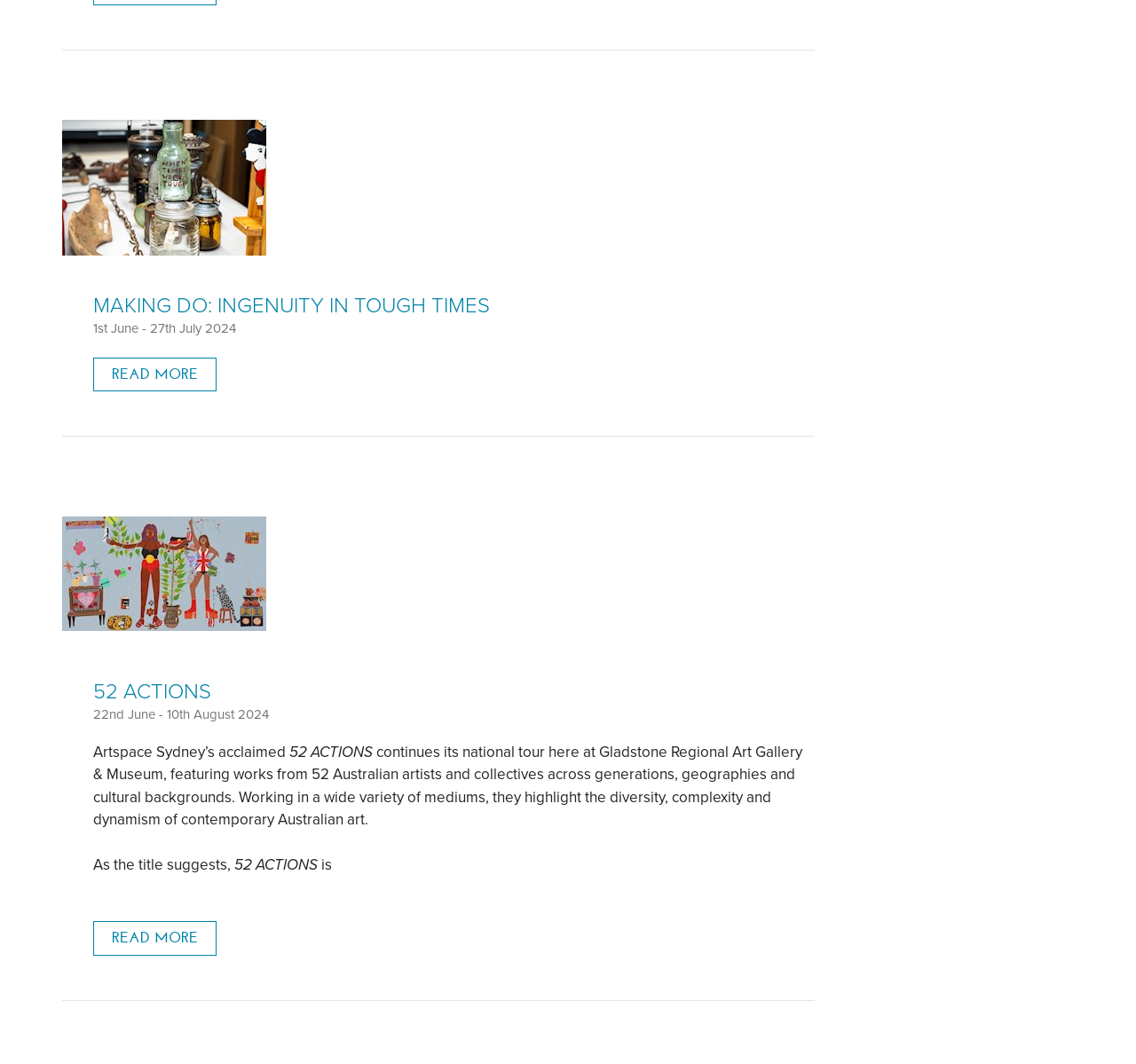What is the date range of the second article?
Please ensure your answer is as detailed and informative as possible.

I found two time elements with the texts '22nd June' and '10th August 2024' inside the second article element, which suggests that this is the date range of the second article.